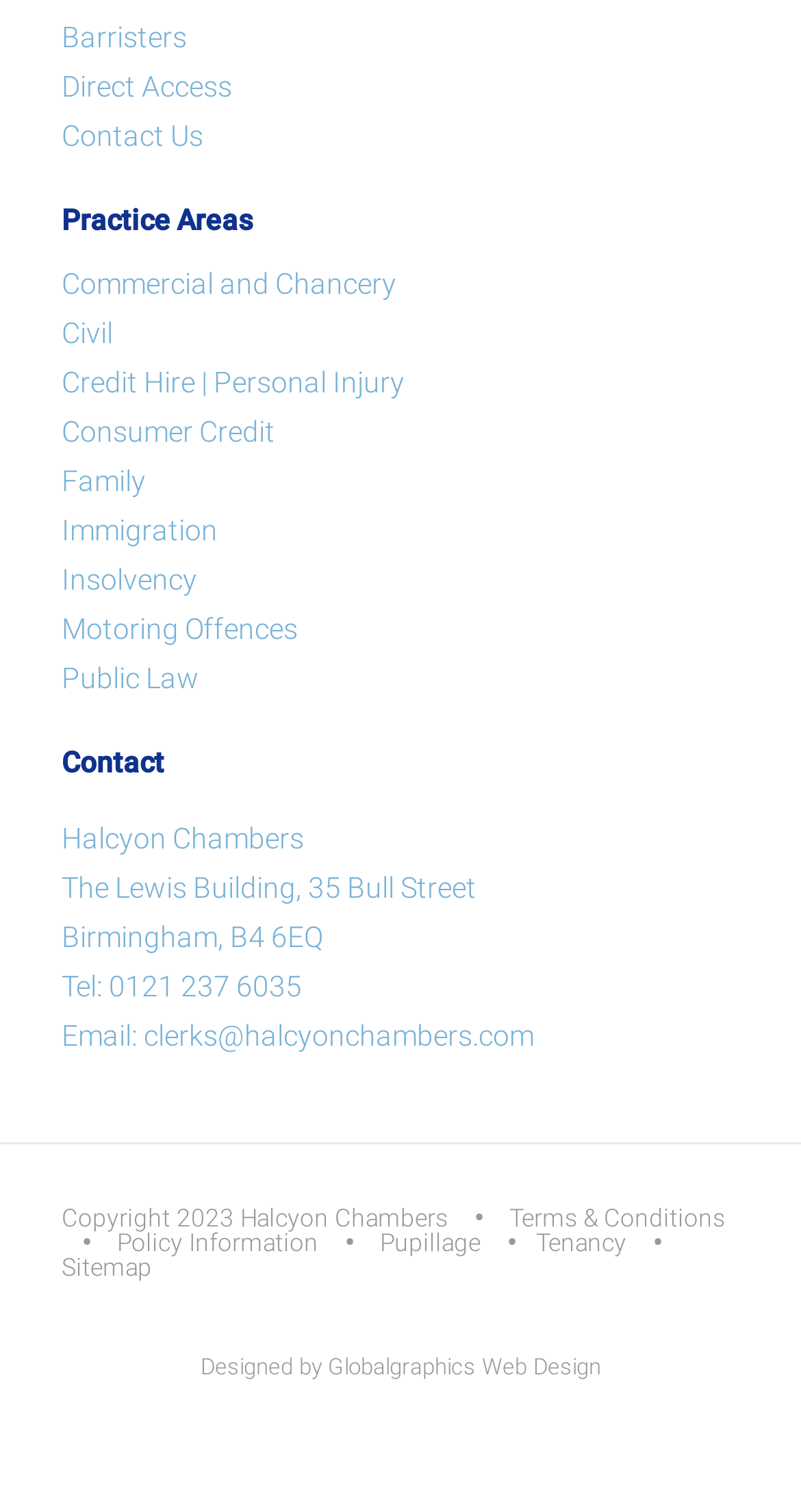Can you show the bounding box coordinates of the region to click on to complete the task described in the instruction: "Contact Halcyon Chambers"?

[0.136, 0.641, 0.377, 0.663]